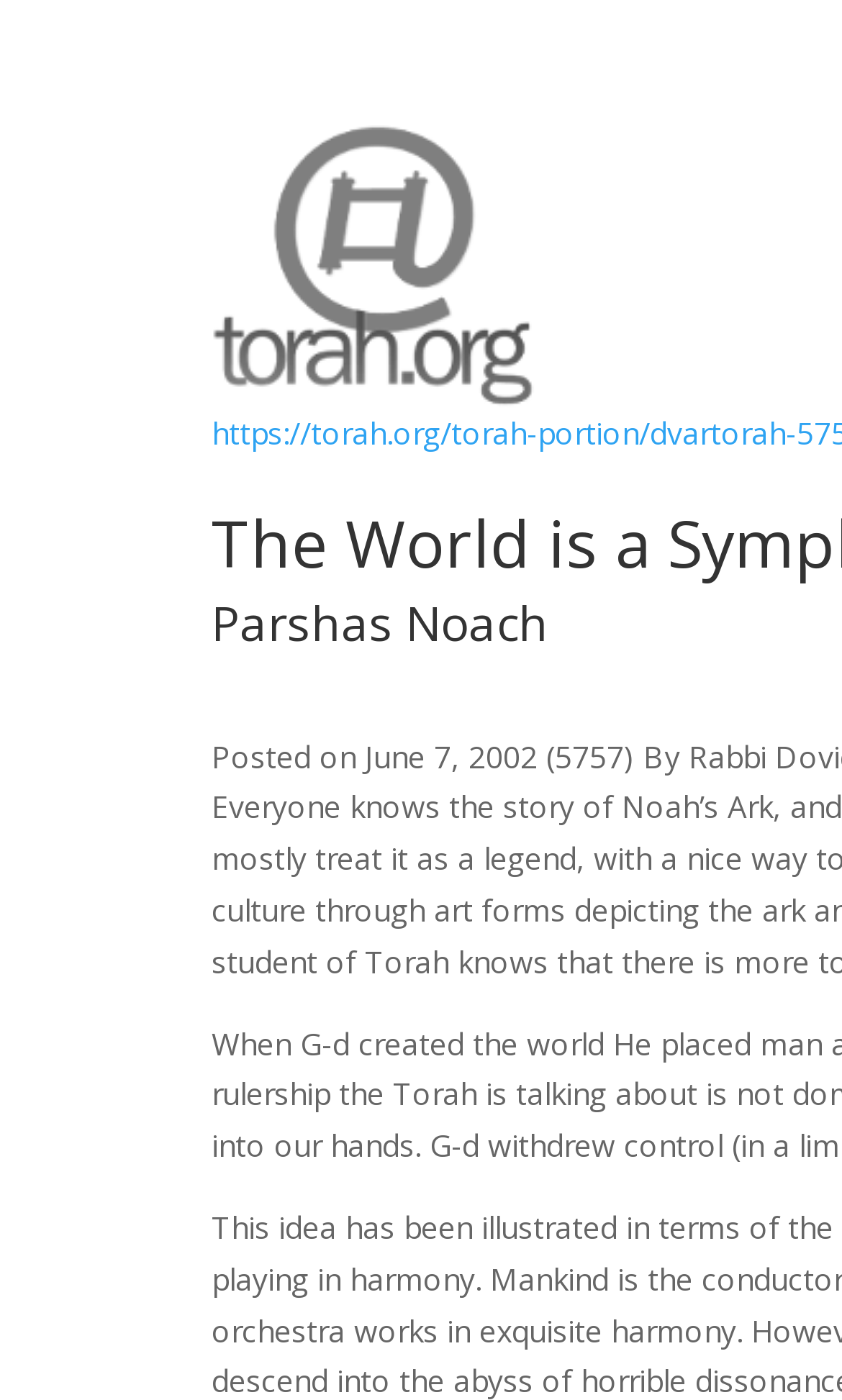Please determine and provide the text content of the webpage's heading.

The World is a Symphony